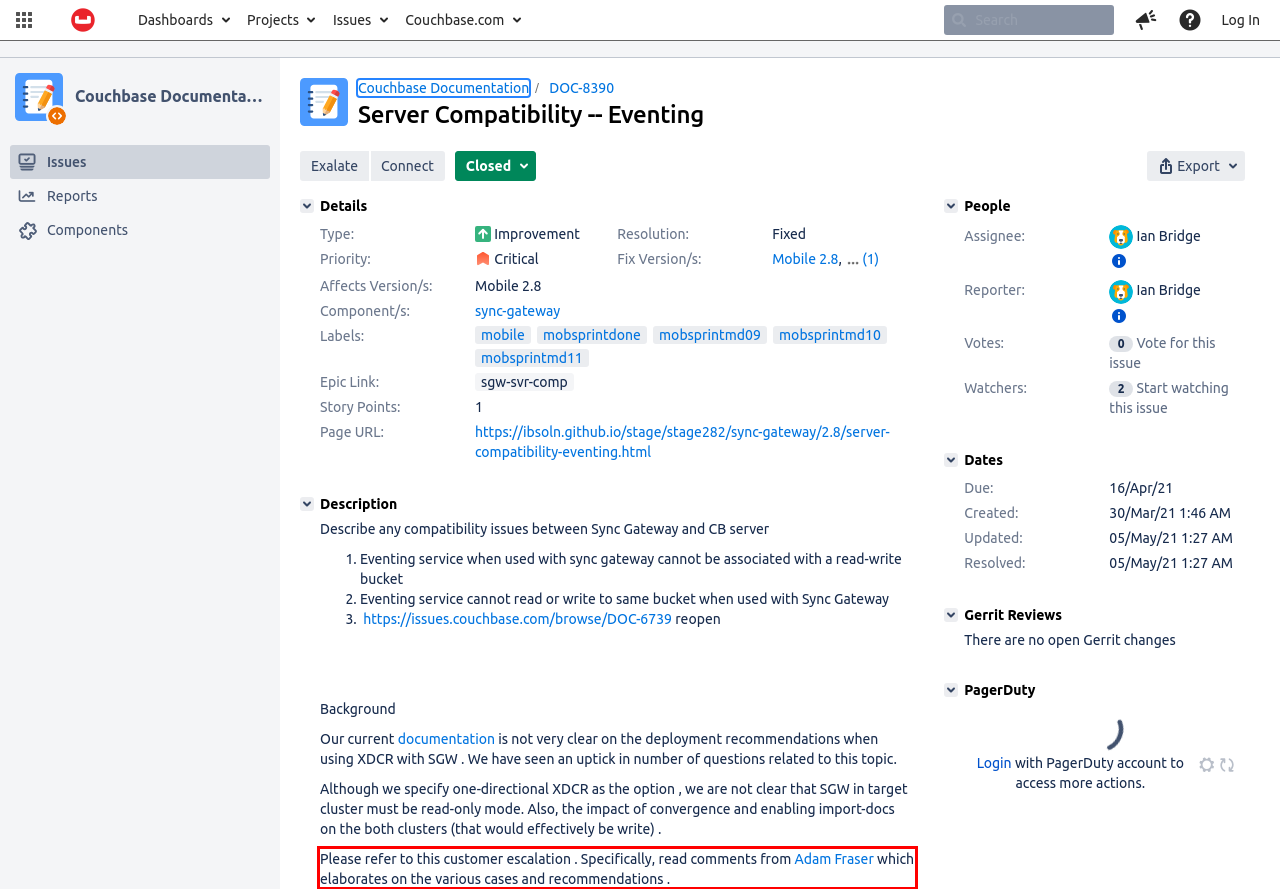In the given screenshot, locate the red bounding box and extract the text content from within it.

Please refer to this customer escalation . Specifically, read comments from Adam Fraser which elaborates on the various cases and recommendations .